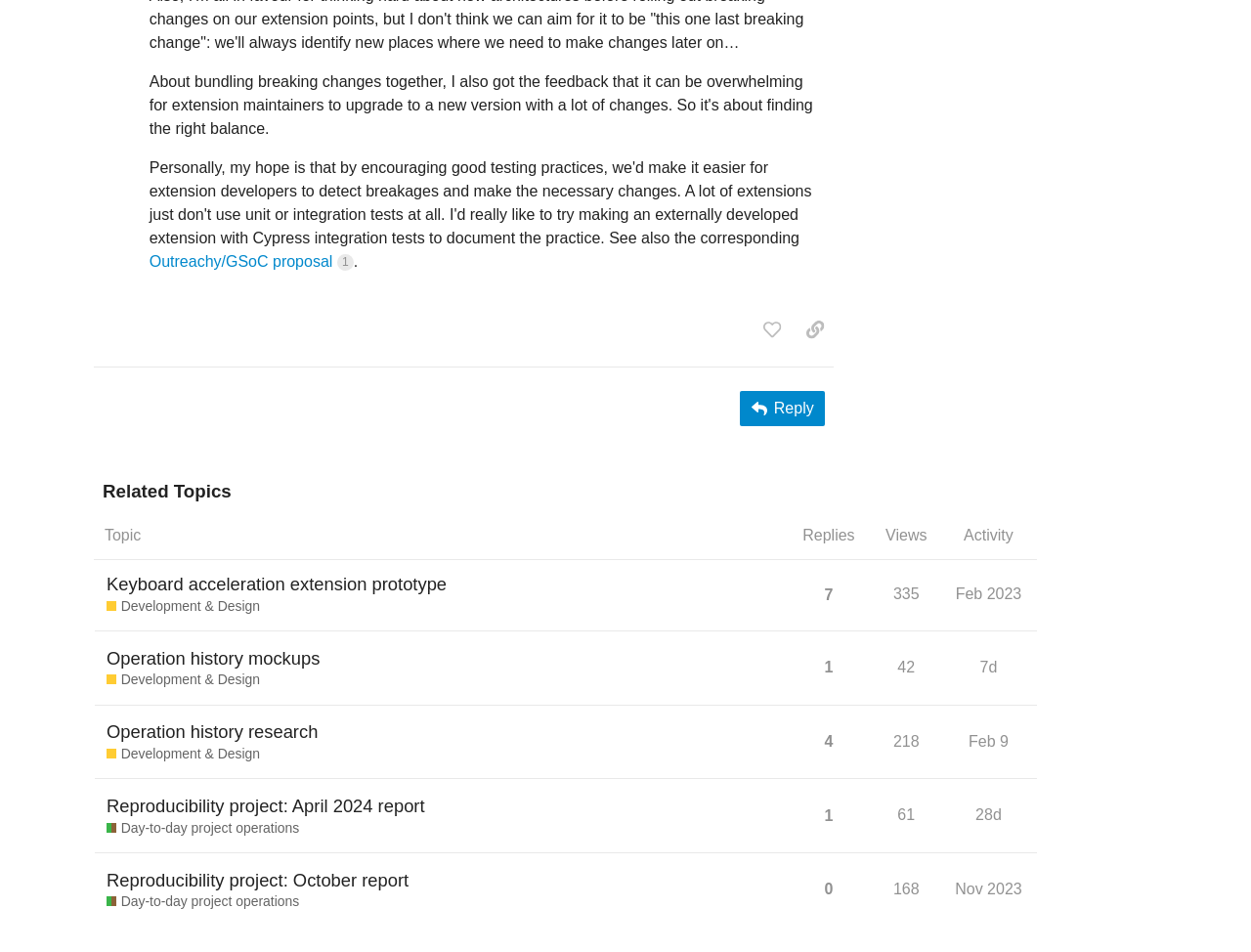Find the bounding box coordinates for the element that must be clicked to complete the instruction: "Copy a link to this post to clipboard". The coordinates should be four float numbers between 0 and 1, indicated as [left, top, right, bottom].

[0.637, 0.329, 0.667, 0.364]